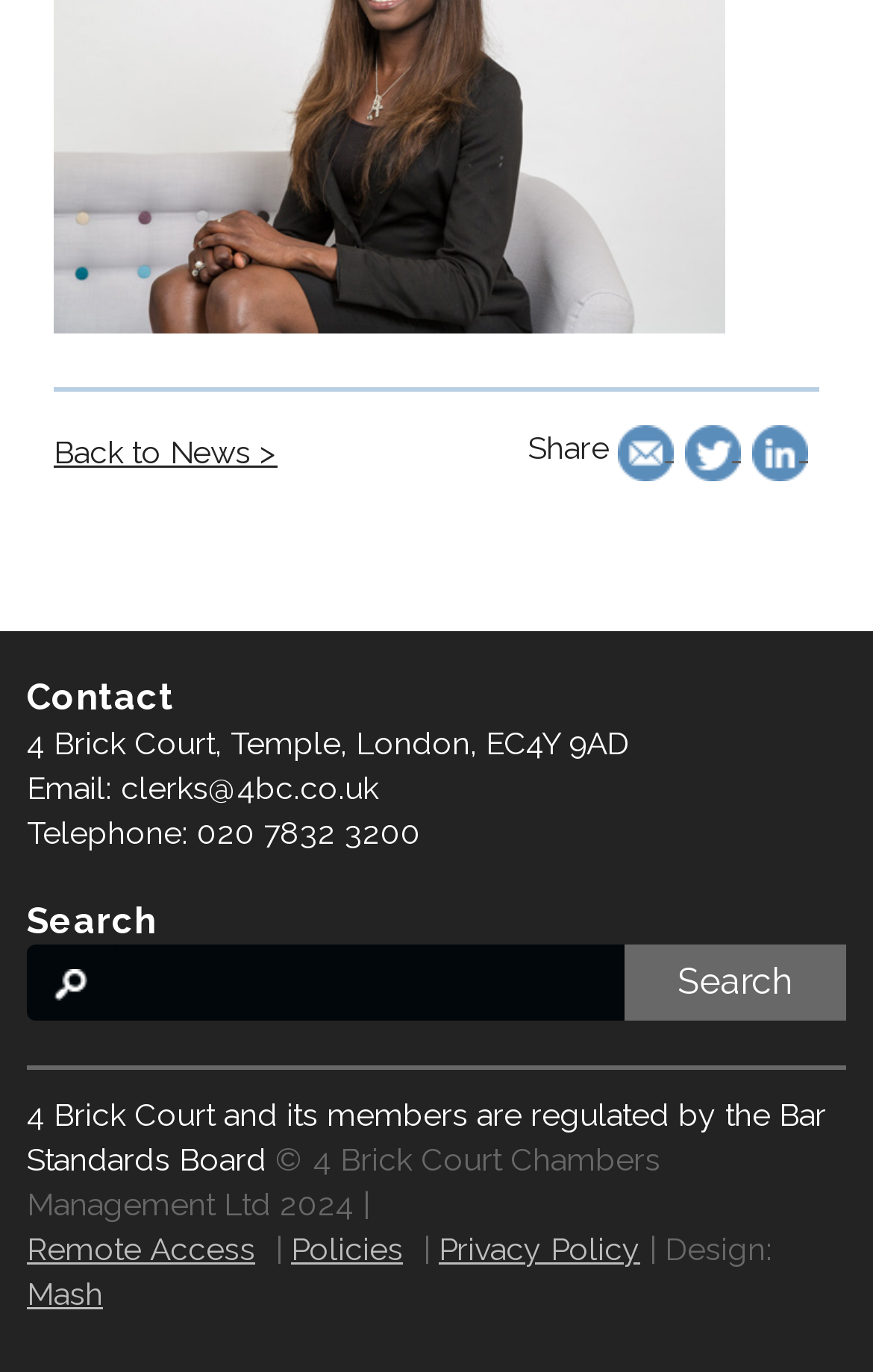Determine the bounding box coordinates of the section to be clicked to follow the instruction: "Enter search query in the search box". The coordinates should be given as four float numbers between 0 and 1, formatted as [left, top, right, bottom].

[0.131, 0.689, 0.715, 0.744]